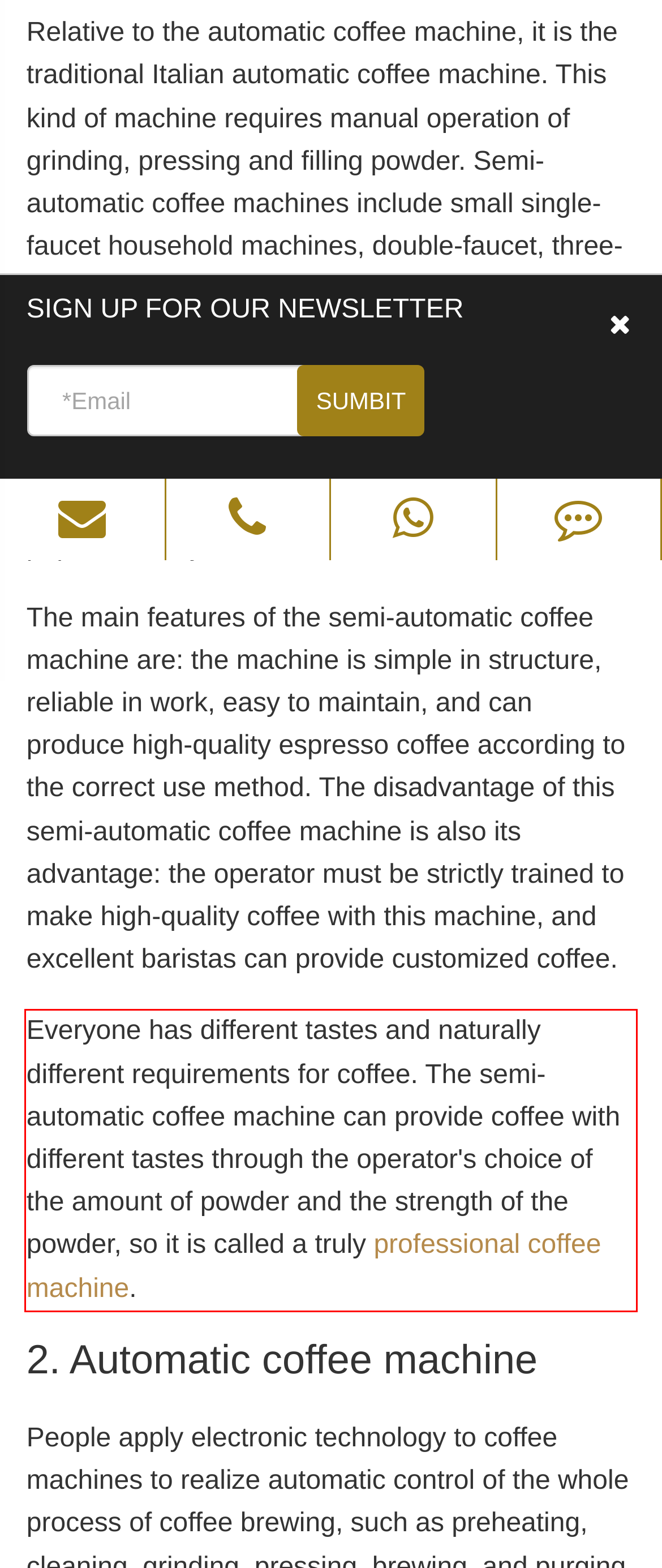Observe the screenshot of the webpage that includes a red rectangle bounding box. Conduct OCR on the content inside this red bounding box and generate the text.

Everyone has different tastes and naturally different requirements for coffee. The semi-automatic coffee machine can provide coffee with different tastes through the operator's choice of the amount of powder and the strength of the powder, so it is called a truly professional coffee machine.